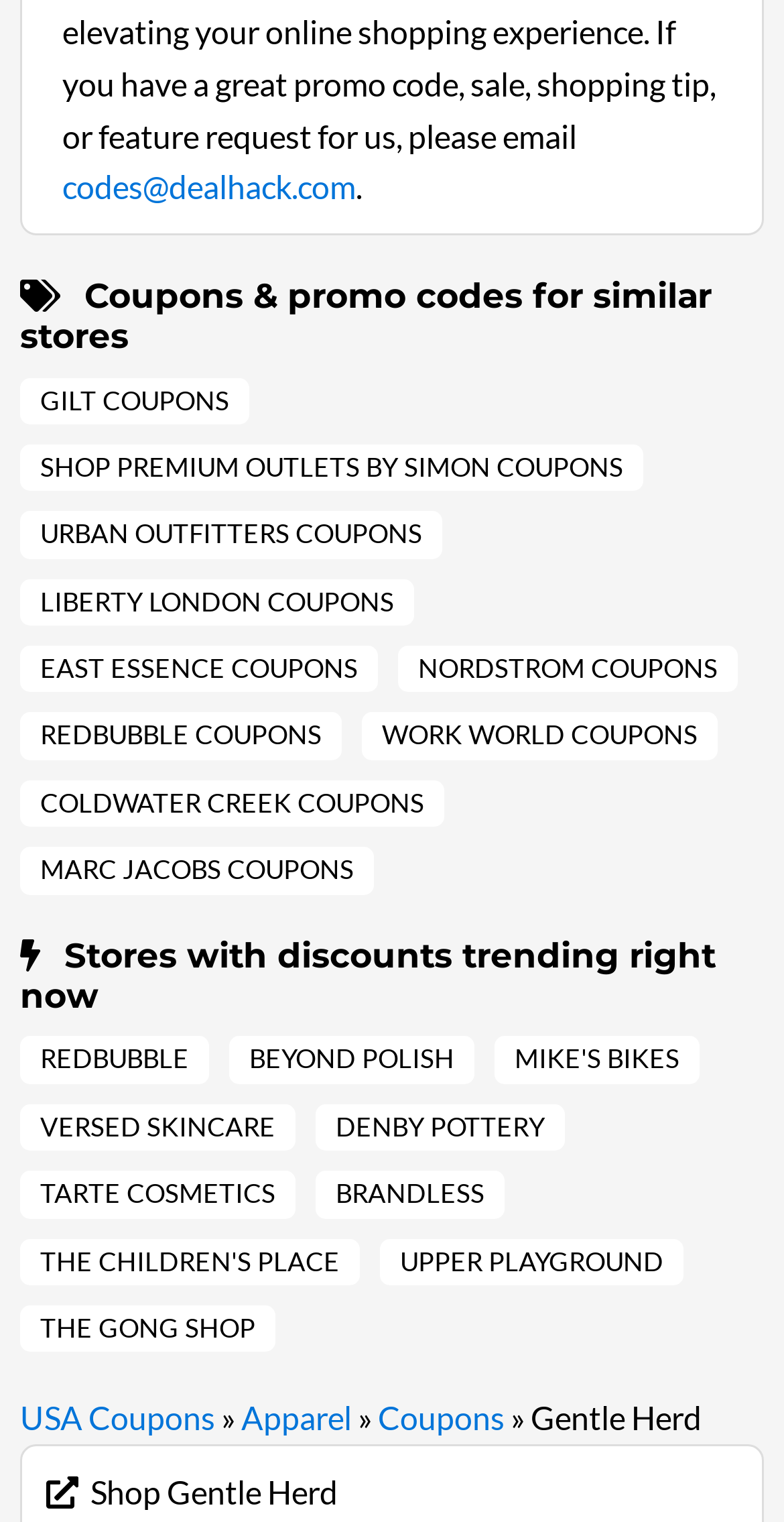Please mark the bounding box coordinates of the area that should be clicked to carry out the instruction: "View coupons for URBAN OUTFITTERS".

[0.051, 0.34, 0.538, 0.361]